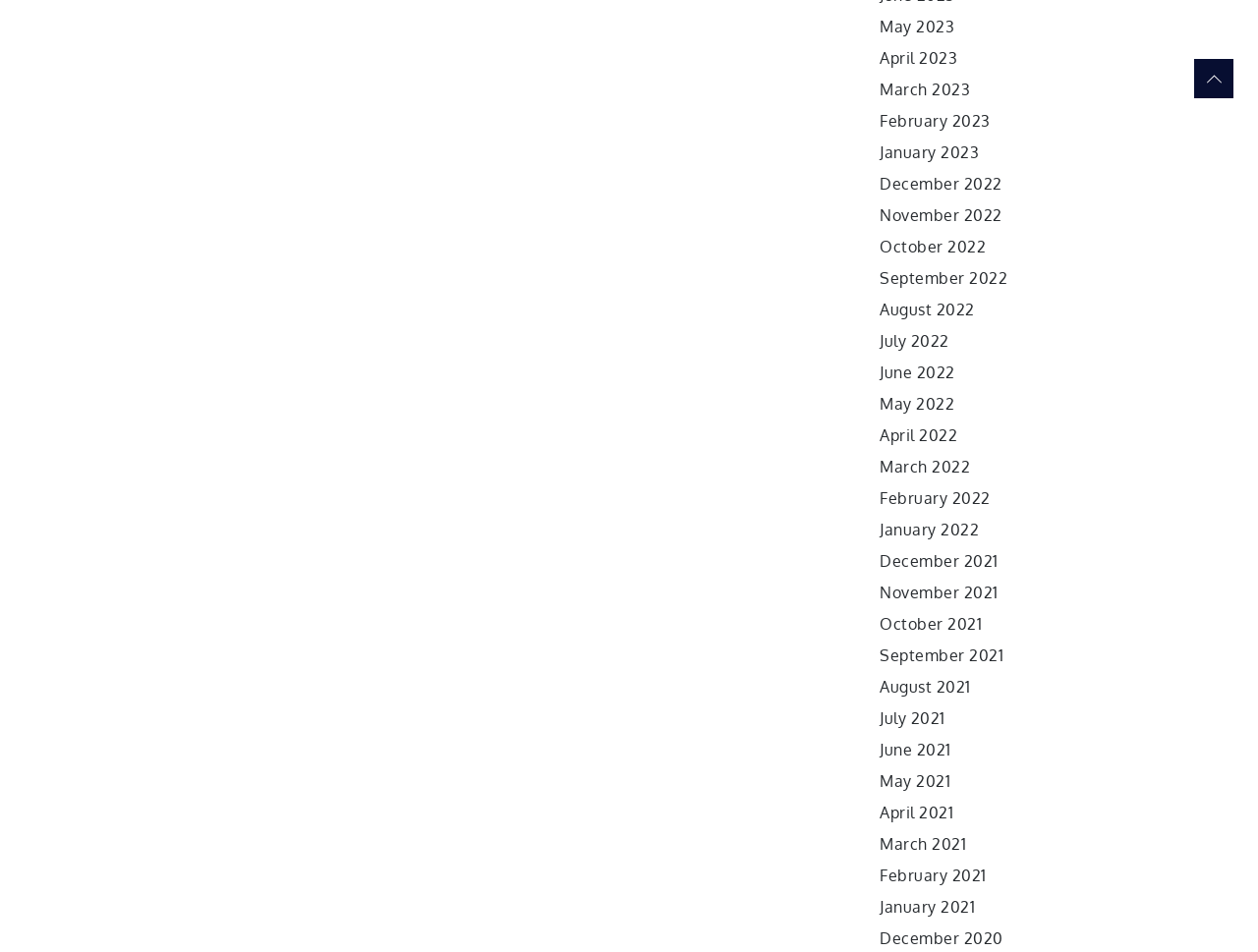How many months are listed?
Relying on the image, give a concise answer in one word or a brief phrase.

24